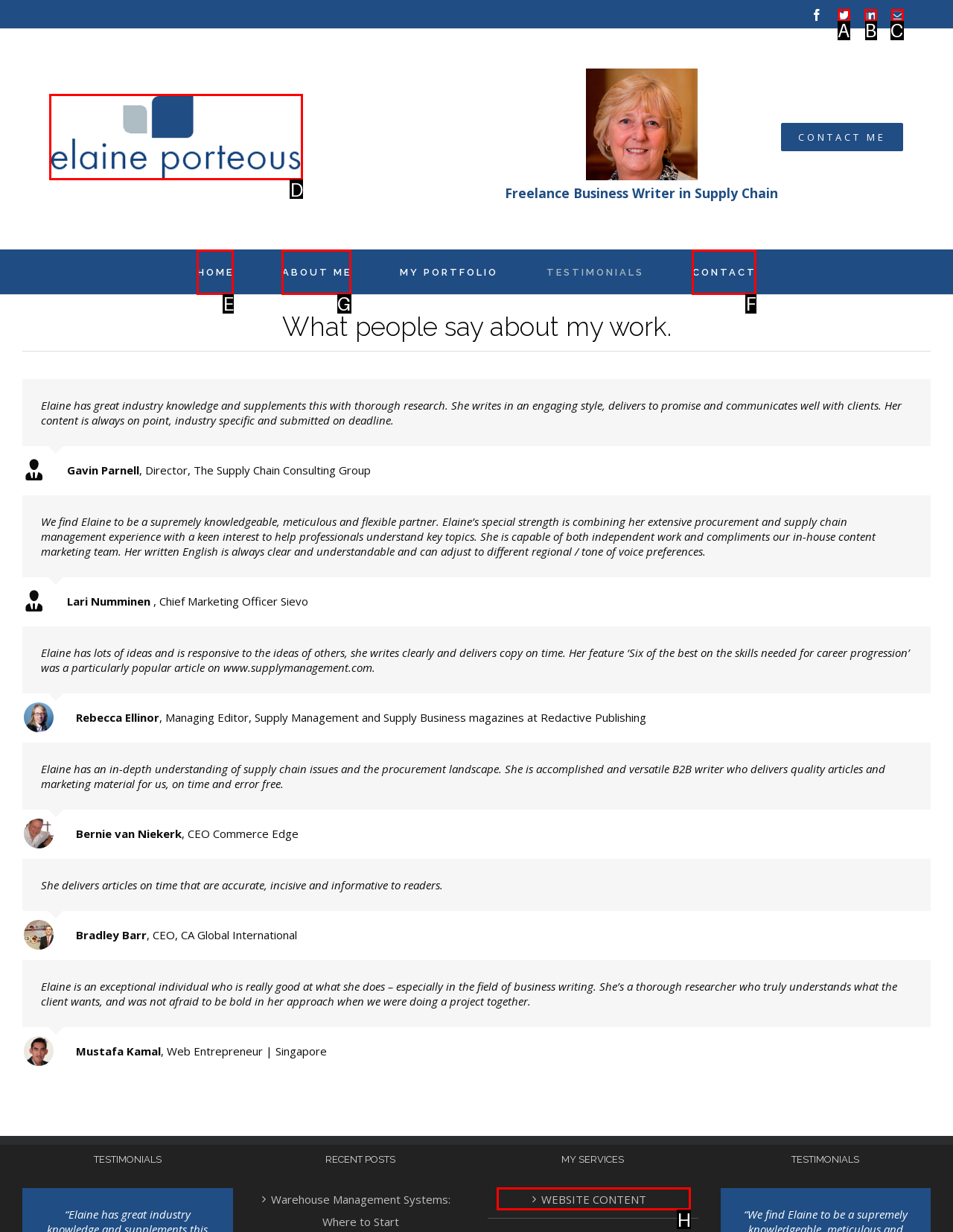Pick the right letter to click to achieve the task: Read the ABOUT ME page
Answer with the letter of the correct option directly.

G